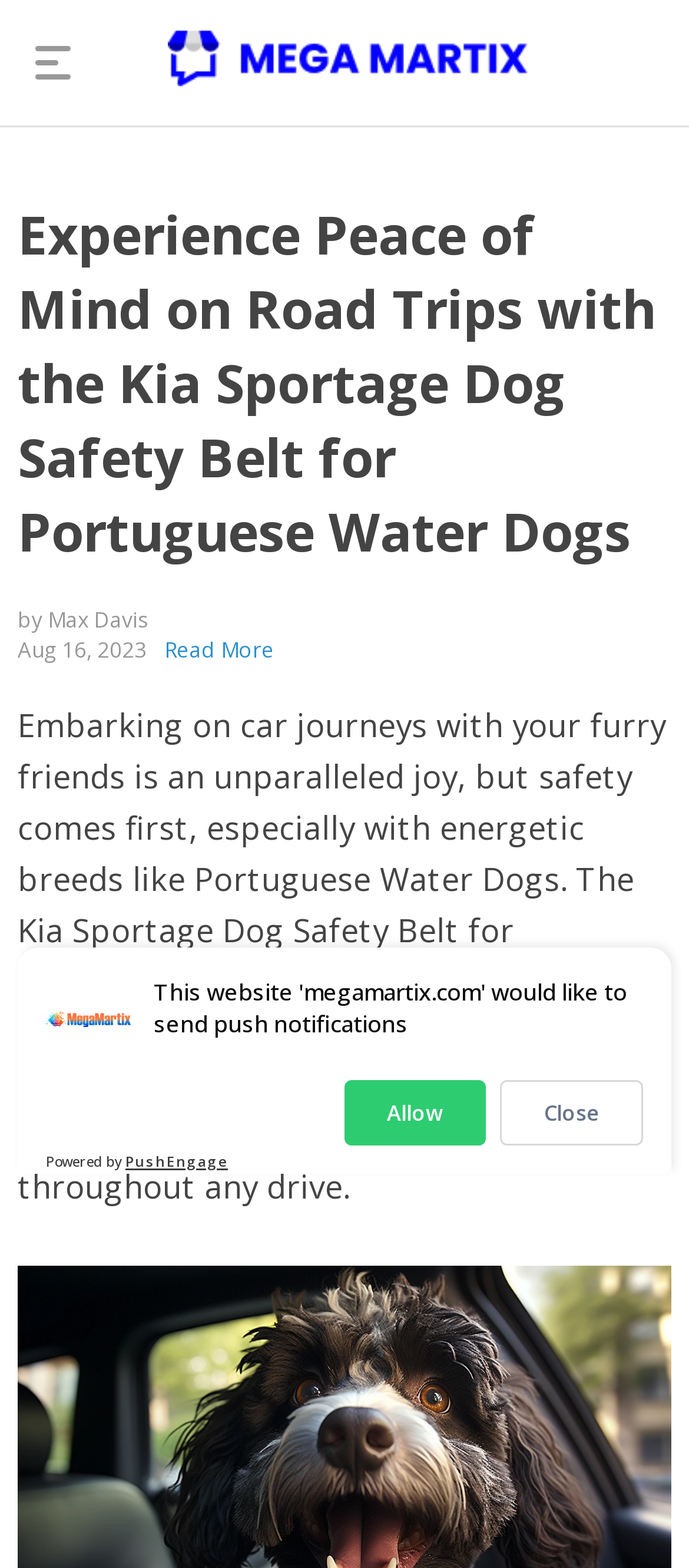Extract the main heading from the webpage content.

Experience Peace of Mind on Road Trips with the Kia Sportage Dog Safety Belt for Portuguese Water Dogs